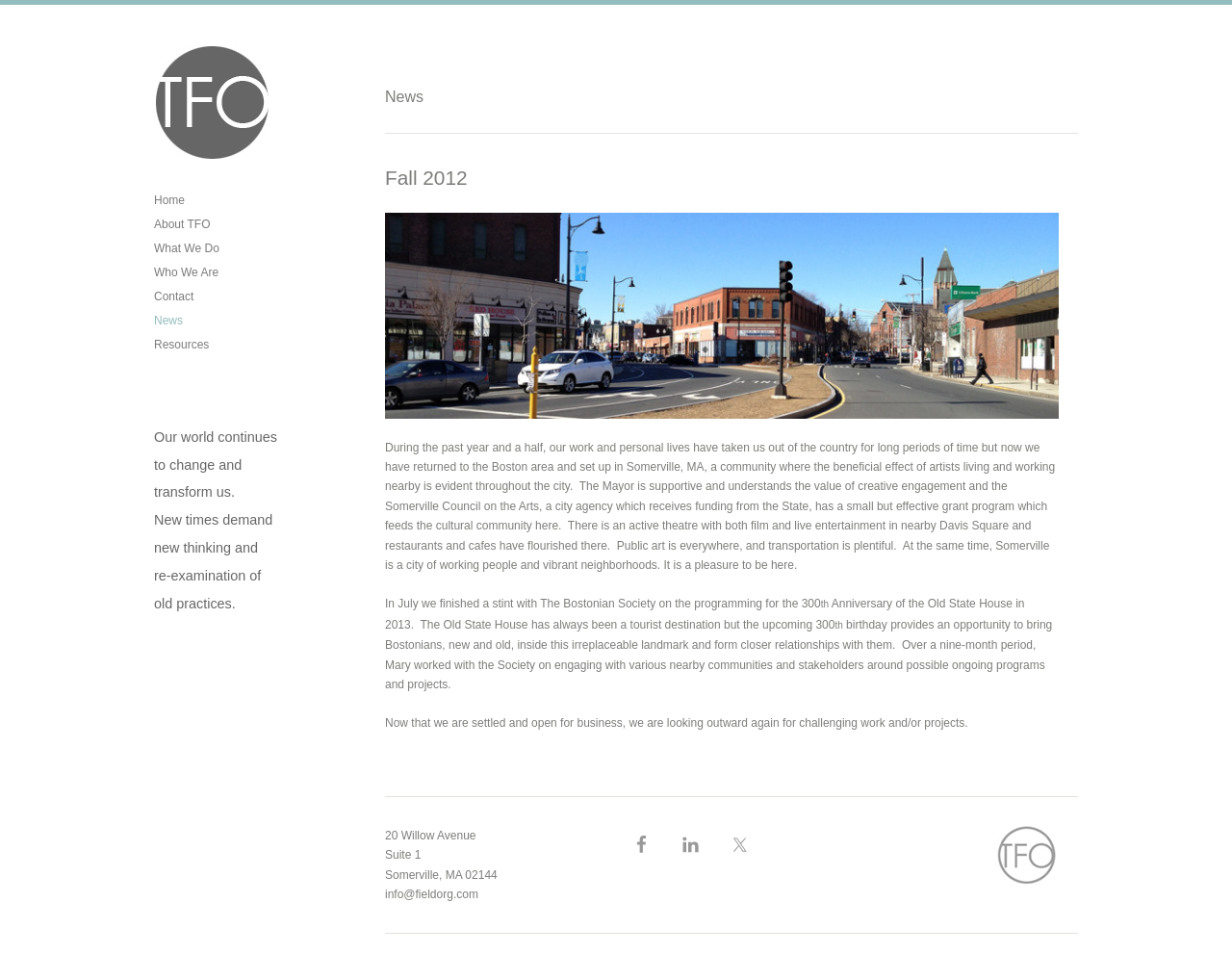What is the name of the organization?
Please respond to the question with a detailed and thorough explanation.

The name of the organization can be found in the heading element at the top of the webpage, which reads 'The Field Organization'. This is also confirmed by the image and link elements with the same text.